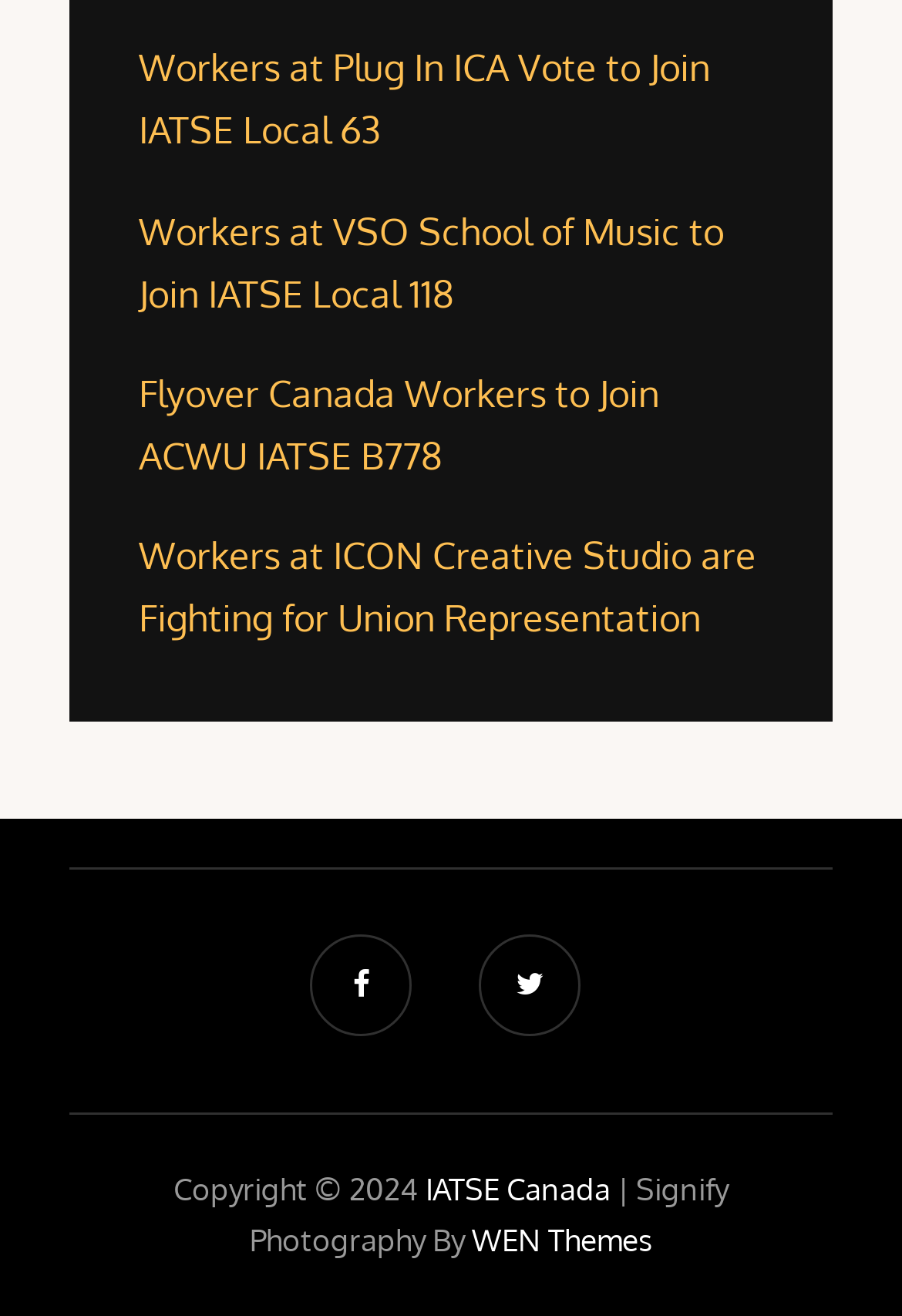Identify the bounding box coordinates of the clickable region to carry out the given instruction: "Visit IATSE Canada website".

[0.472, 0.889, 0.677, 0.917]